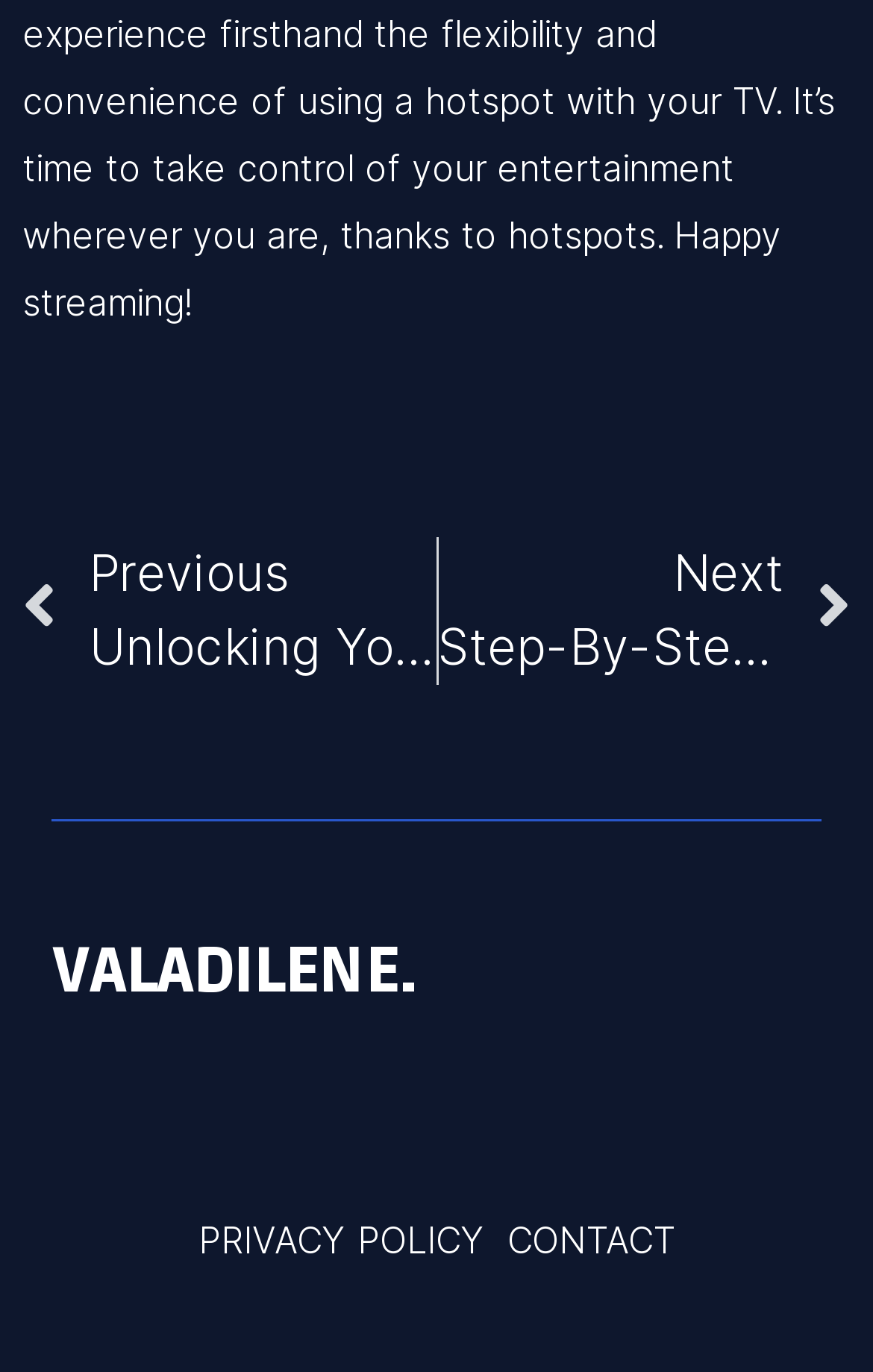Extract the bounding box coordinates for the UI element described as: "PRIVACY POLICY".

[0.227, 0.885, 0.555, 0.921]